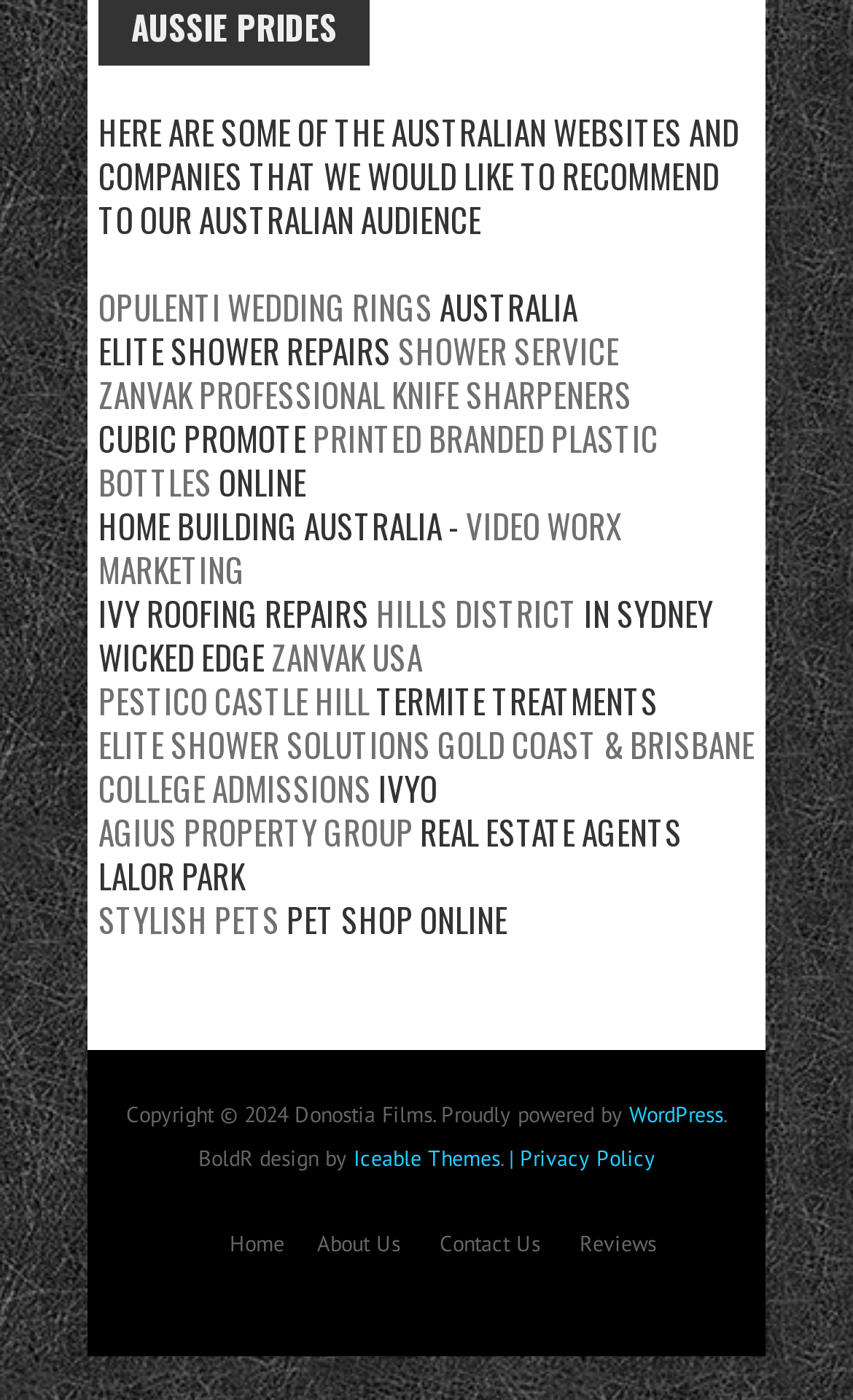How many links are on this webpage?
Using the image provided, answer with just one word or phrase.

24